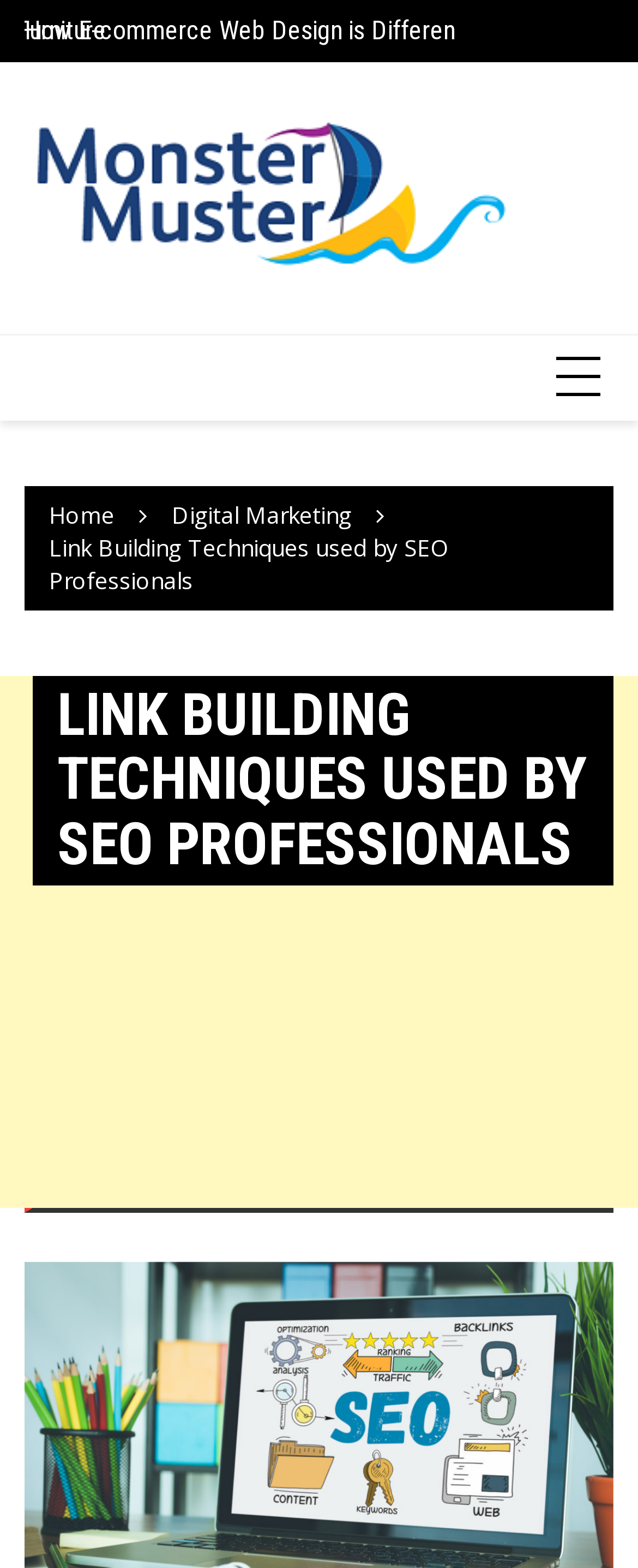From the webpage screenshot, identify the region described by Home. Provide the bounding box coordinates as (top-left x, top-left y, bottom-right x, bottom-right y), with each value being a floating point number between 0 and 1.

[0.077, 0.318, 0.179, 0.338]